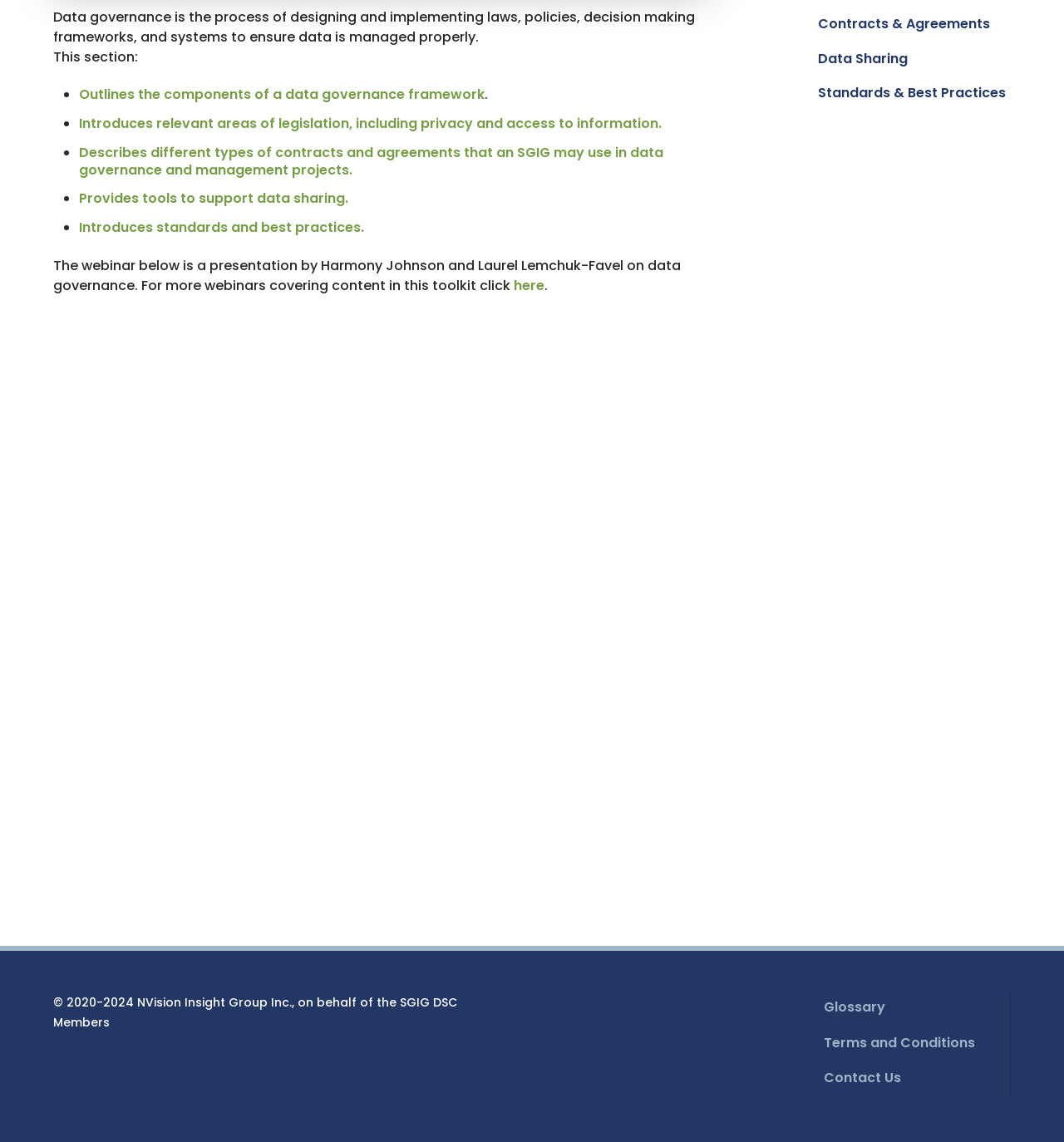Locate the bounding box coordinates of the UI element described by: "Contracts & Agreements". The bounding box coordinates should consist of four float numbers between 0 and 1, i.e., [left, top, right, bottom].

[0.769, 0.013, 0.931, 0.029]